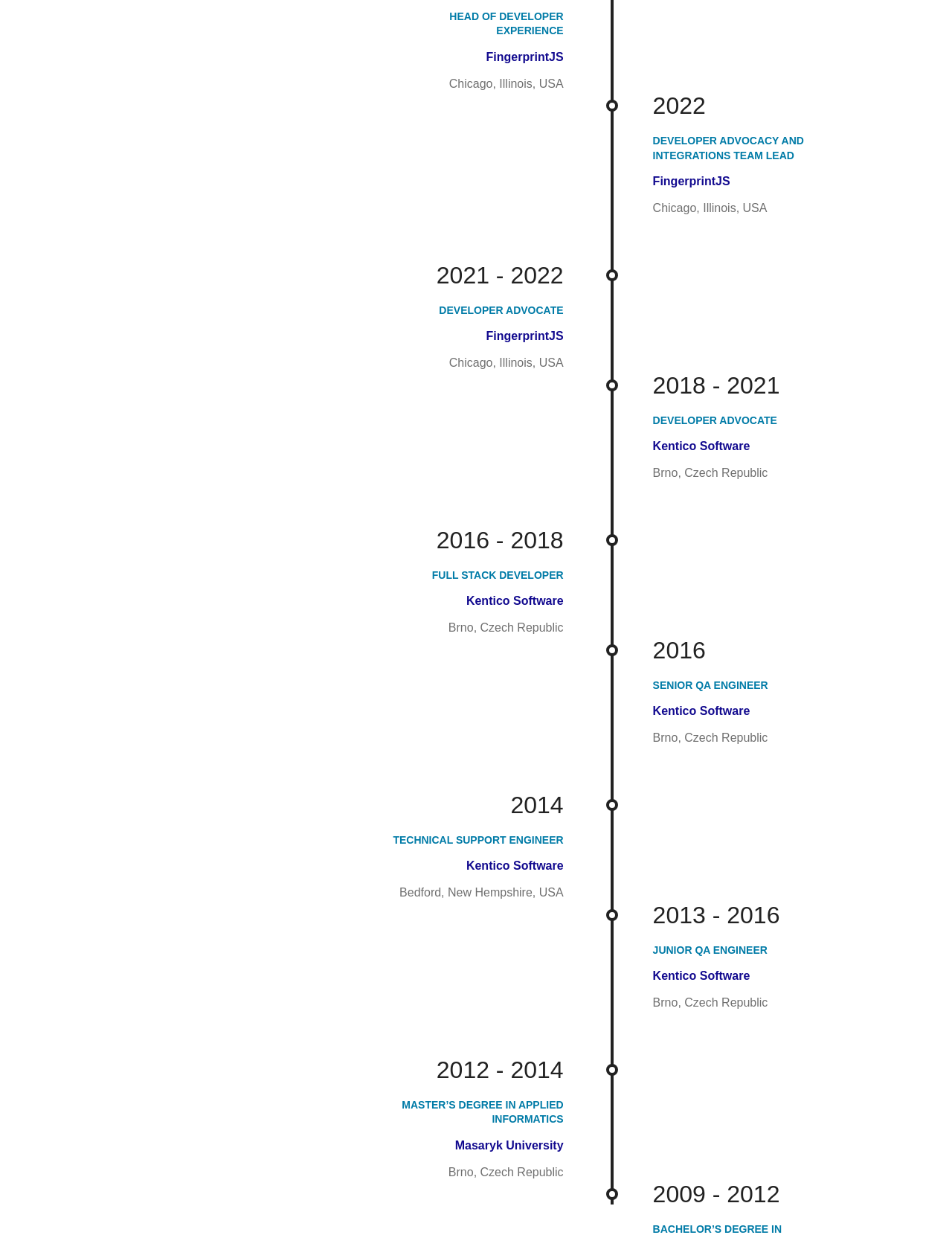Bounding box coordinates are specified in the format (top-left x, top-left y, bottom-right x, bottom-right y). All values are floating point numbers bounded between 0 and 1. Please provide the bounding box coordinate of the region this sentence describes: FingerprintJS

[0.511, 0.267, 0.592, 0.277]